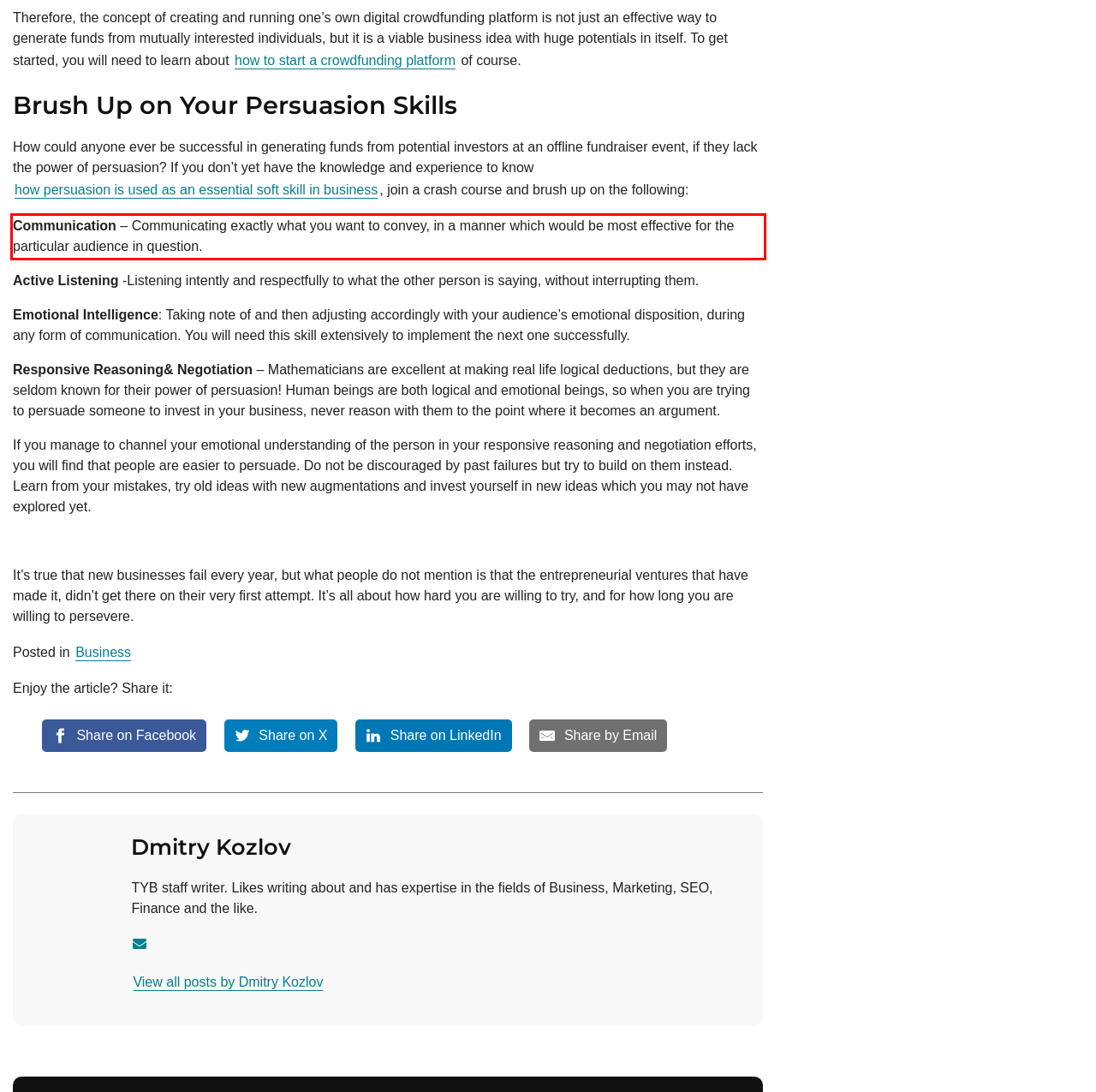You have a screenshot of a webpage with a red bounding box. Identify and extract the text content located inside the red bounding box.

Communication – Communicating exactly what you want to convey, in a manner which would be most effective for the particular audience in question.